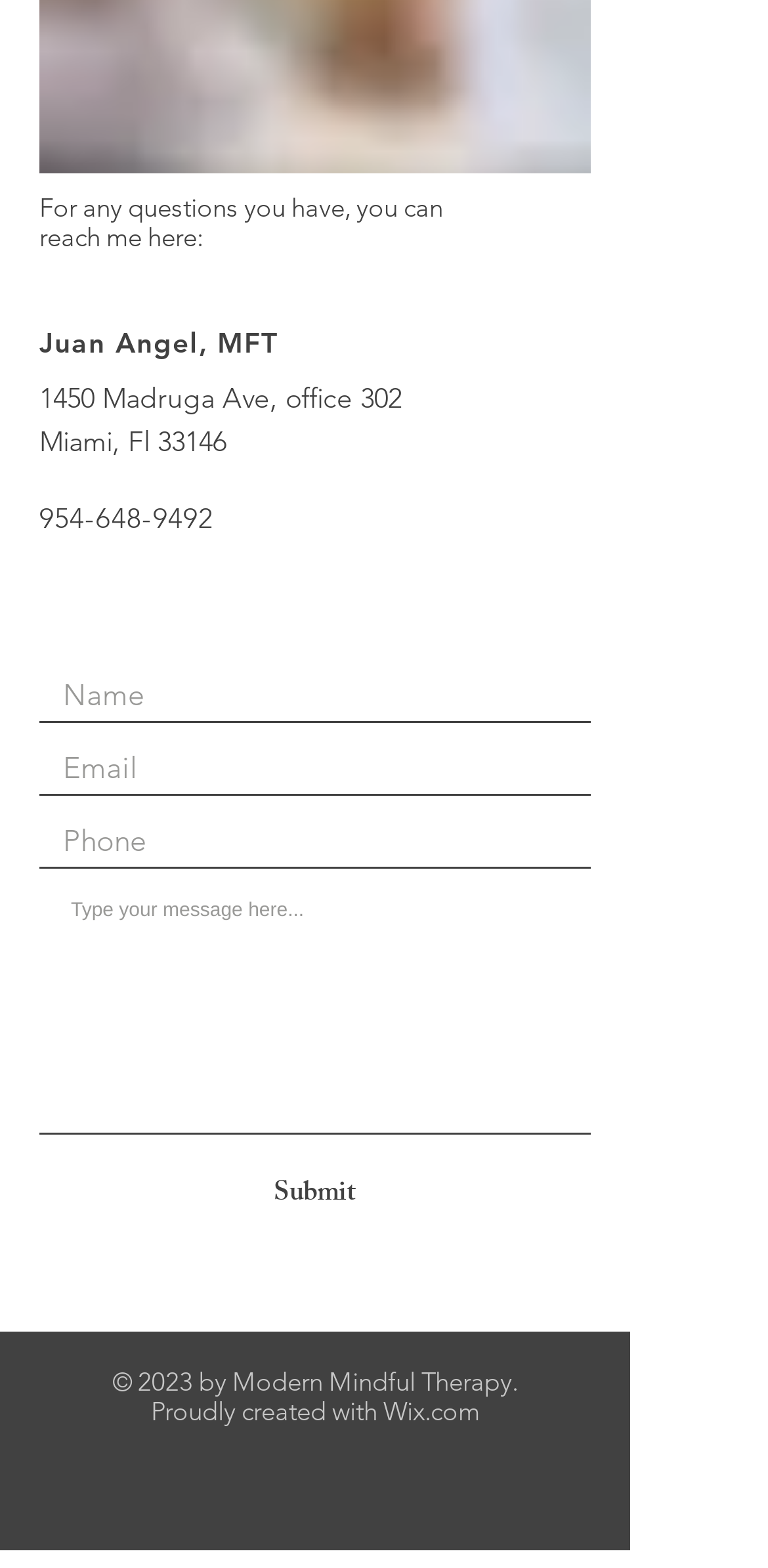Please find the bounding box coordinates of the element's region to be clicked to carry out this instruction: "Check our heating services".

None